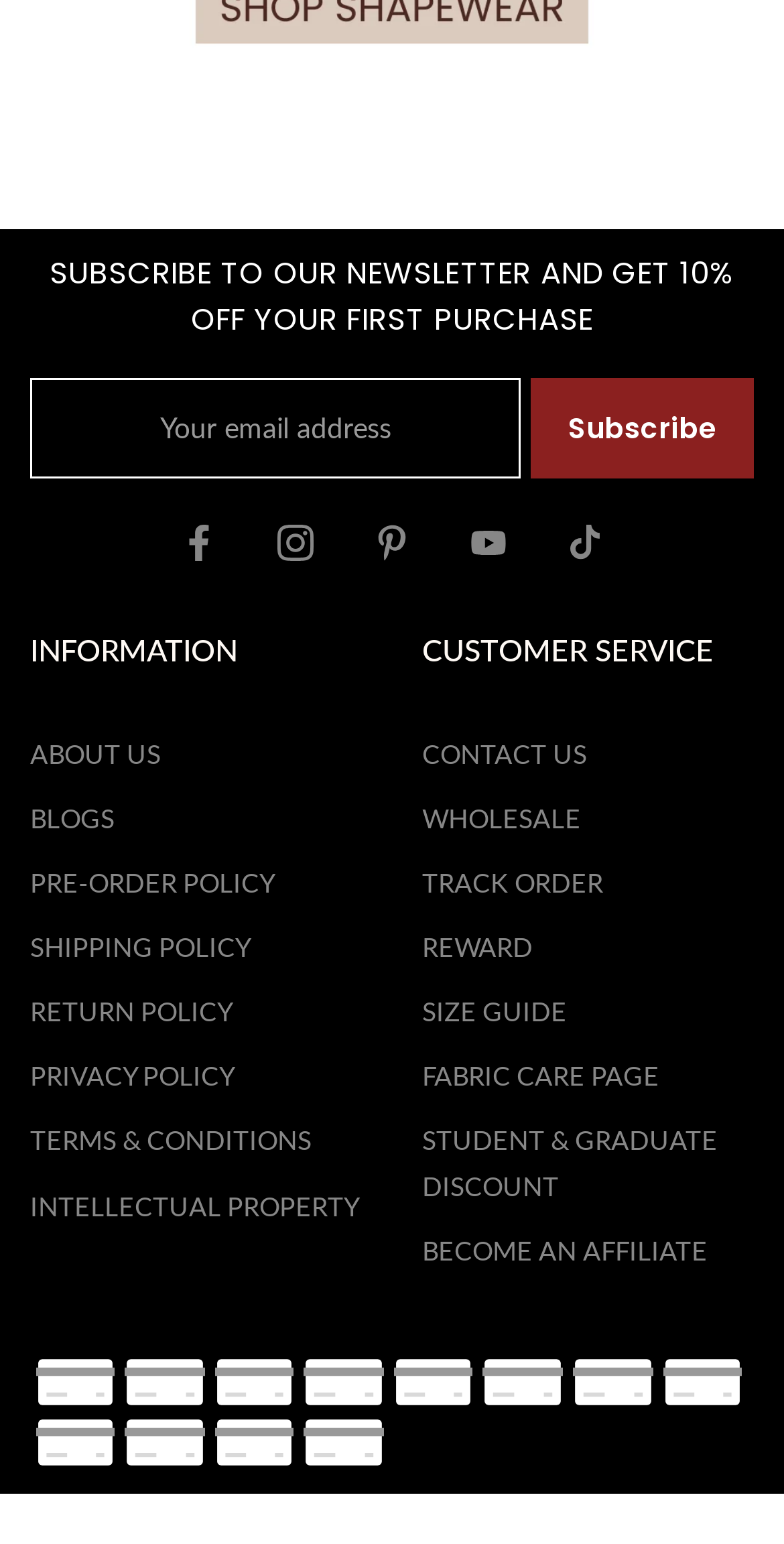Can you provide the bounding box coordinates for the element that should be clicked to implement the instruction: "Check Privacy"?

None